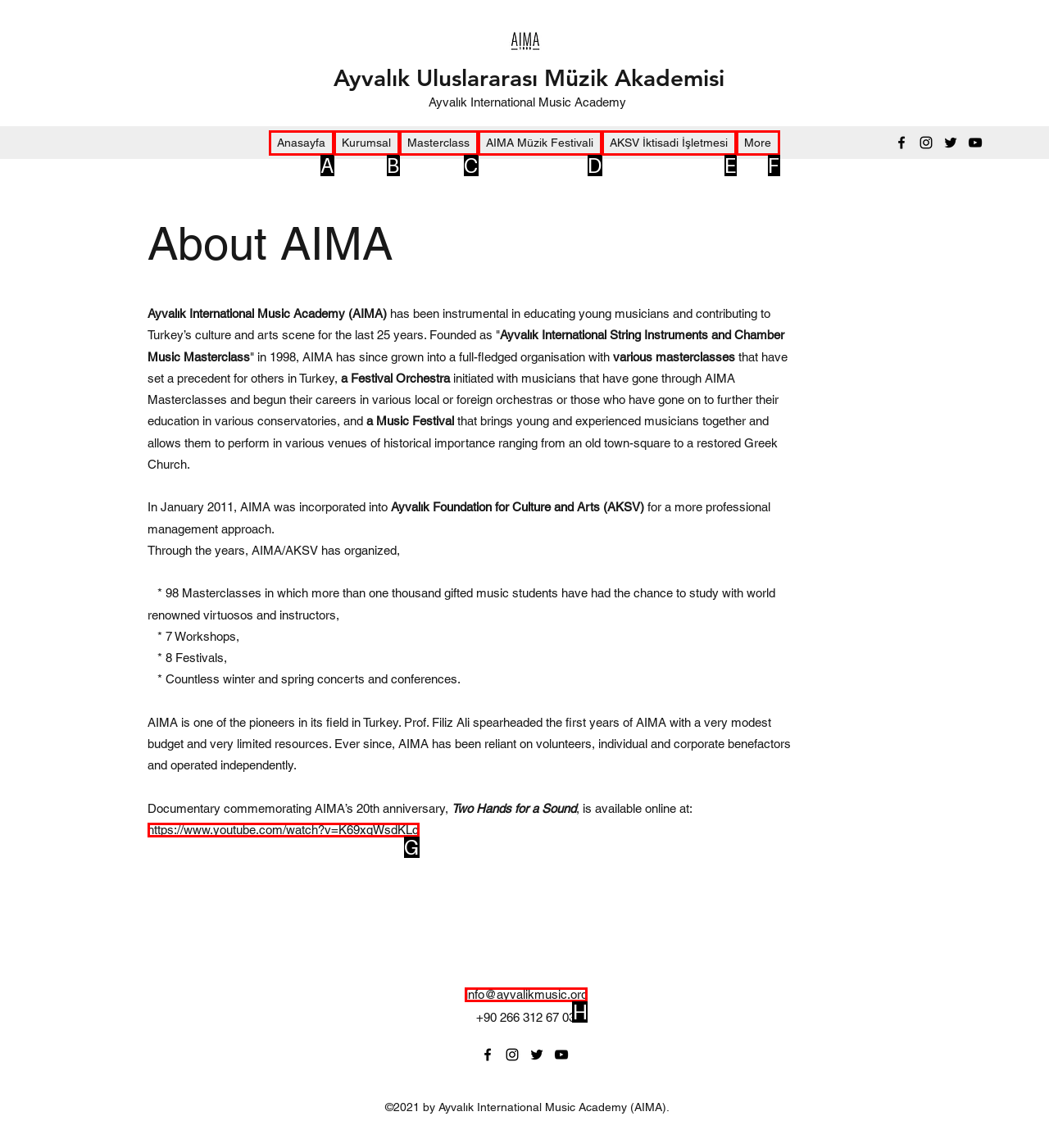Match the element description: Masterclass to the correct HTML element. Answer with the letter of the selected option.

C